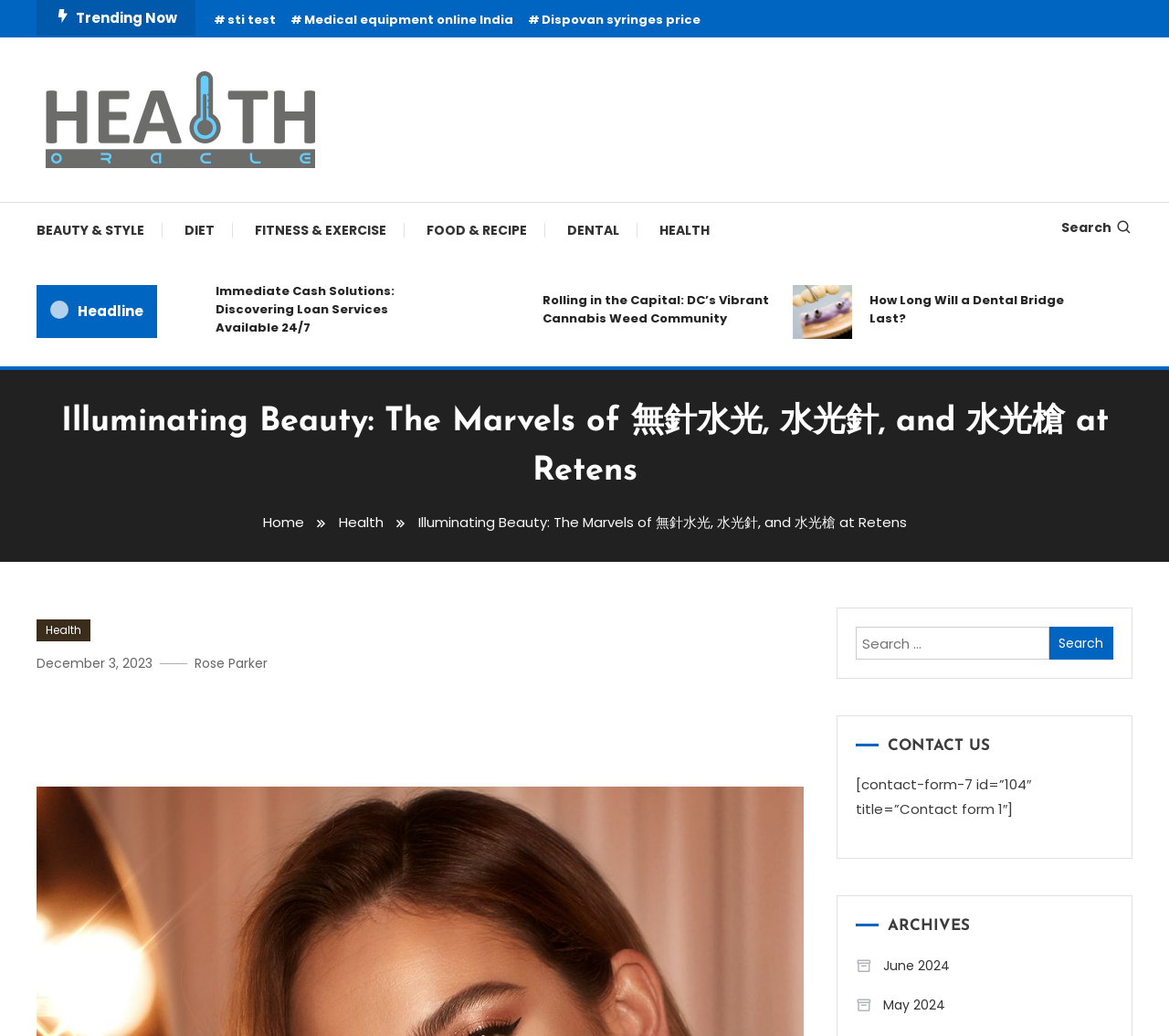Generate a thorough caption that explains the contents of the webpage.

The webpage is about "Illuminating Beauty: The Marvels of 無針水光, 水光針, and 水光槍 at Retens" and appears to be a health and beauty blog. At the top, there is a navigation menu with links to "Trending Now", "Medical equipment online India", and "Dispovan syringes price". Below this, there is a logo of "Health Oracle" with a tagline "Unlocking Wisdom for a Healthier Life".

On the left side, there are links to various categories such as "BEAUTY & STYLE", "DIET", "FITNESS & EXERCISE", "FOOD & RECIPE", "DENTAL", and "HEALTH". Below these links, there is a search bar with a magnifying glass icon.

The main content of the page is divided into several sections. The first section has a headline "Immediate Cash Solutions: Discovering Loan Services Available 24/7" followed by a link to an article. The second section has a headline "Rolling in the Capital: DC’s Vibrant Cannabis Weed Community" followed by a link to an article. The third section has an image of a dental bridge and a link to an article "How Long Will a Dental Bridge Last?".

Below these sections, there is a heading "Illuminating Beauty: The Marvels of 無針水光, 水光針, and 水光槍 at Retens" followed by a breadcrumb navigation menu. The breadcrumb menu shows the current page's location in the website's hierarchy.

On the right side, there is a section with links to "CONTACT US", "ARCHIVES", and a contact form. The archives section has links to June 2024 and May 2024.